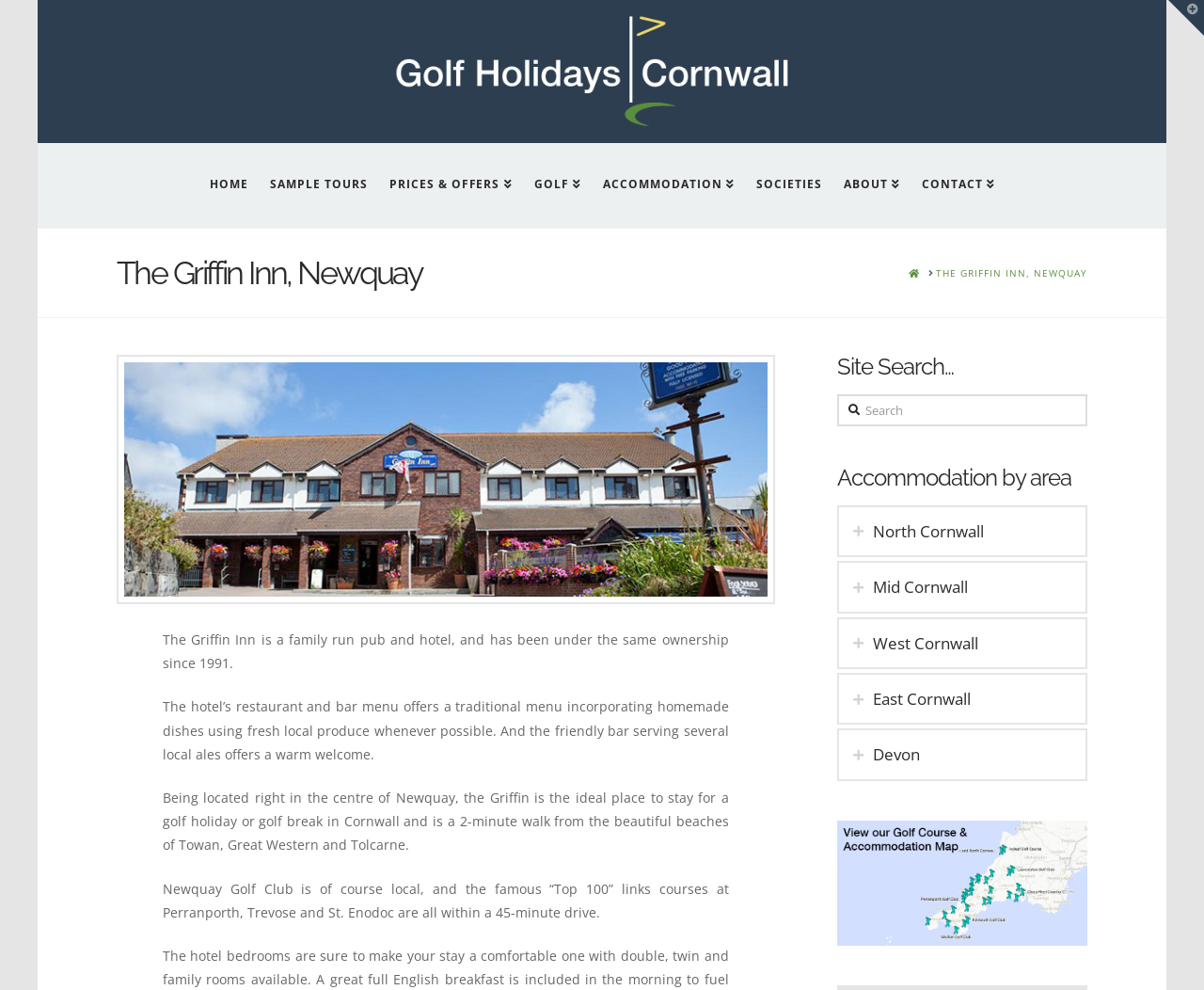Based on the image, provide a detailed response to the question:
How many local ales are served in the bar?

I read the text 'And the friendly bar serving several local ales offers a warm welcome.' which indicates that the bar serves several local ales.